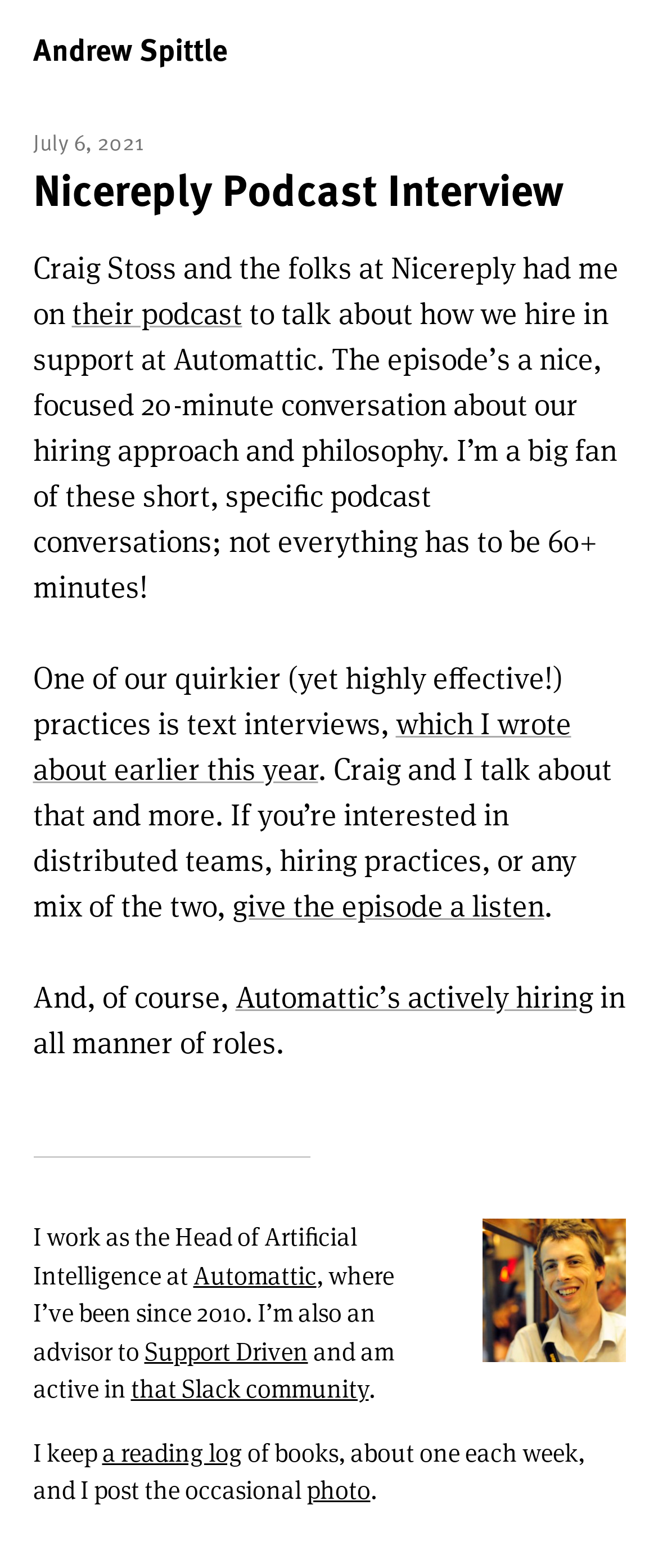Can you identify the bounding box coordinates of the clickable region needed to carry out this instruction: 'Read the podcast interview'? The coordinates should be four float numbers within the range of 0 to 1, stated as [left, top, right, bottom].

[0.05, 0.158, 0.94, 0.212]